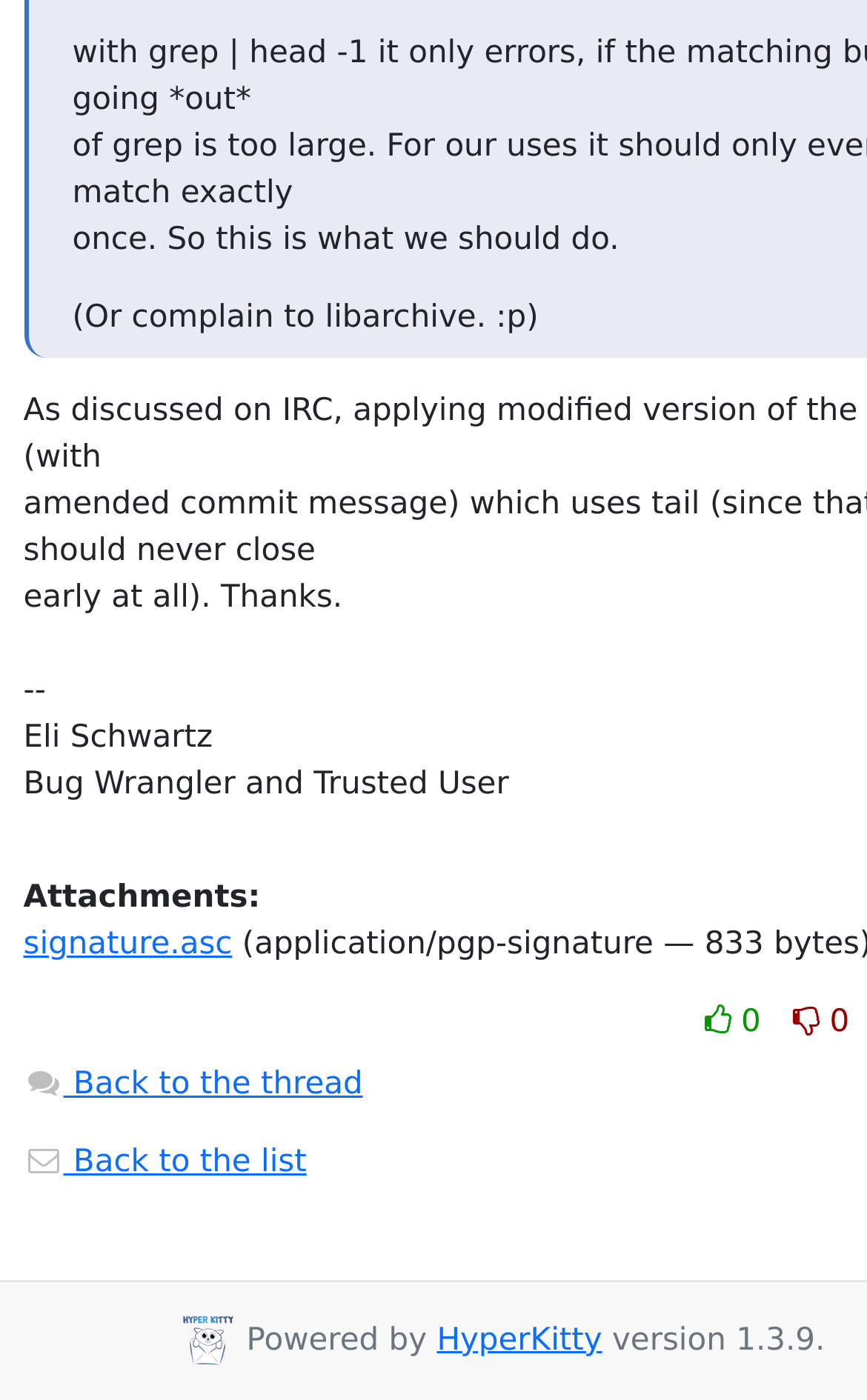Given the element description "Back to the thread" in the screenshot, predict the bounding box coordinates of that UI element.

[0.027, 0.762, 0.419, 0.787]